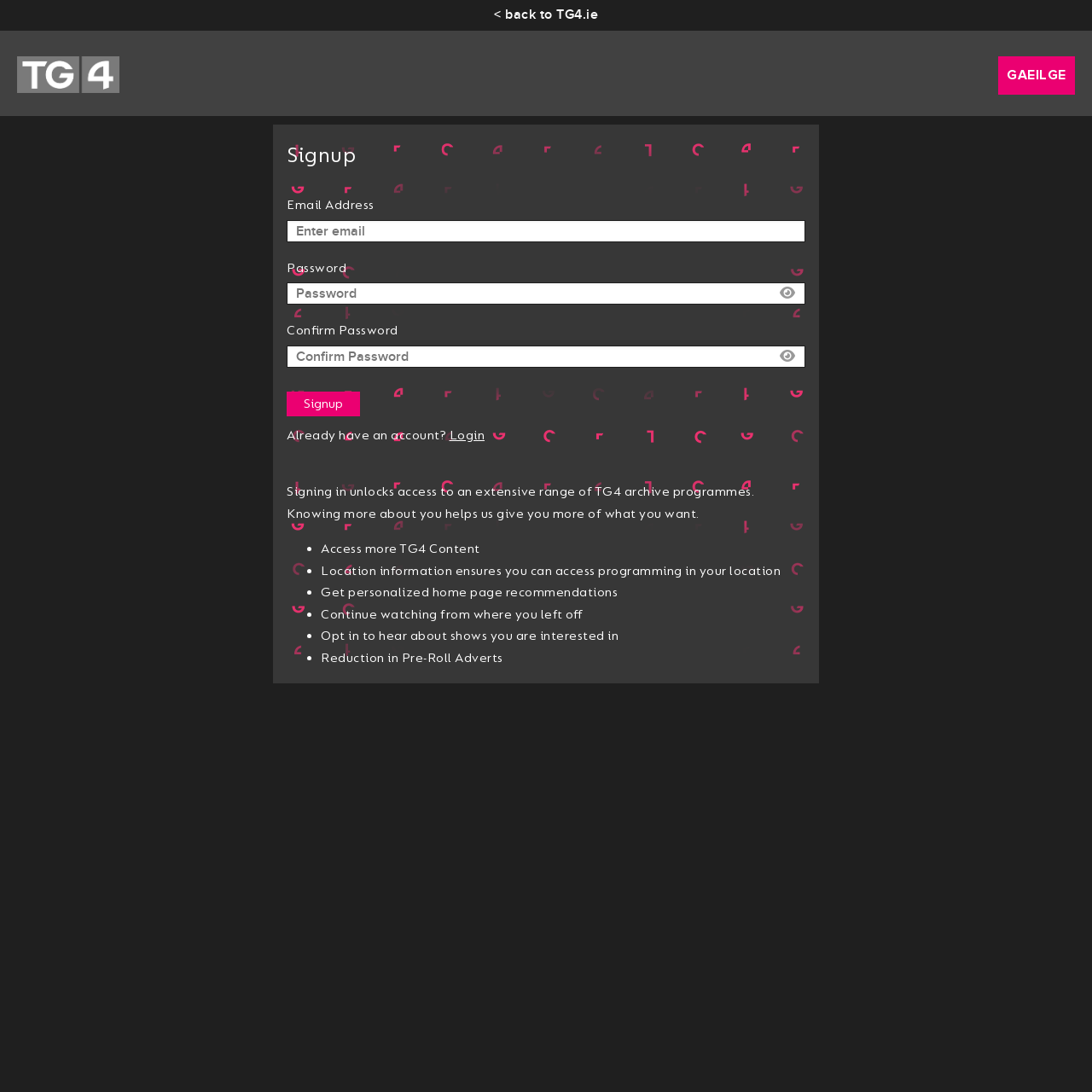Identify the bounding box coordinates of the HTML element based on this description: "parent_node: Password name="exampleInputPassword1" placeholder="Password"".

[0.262, 0.259, 0.738, 0.279]